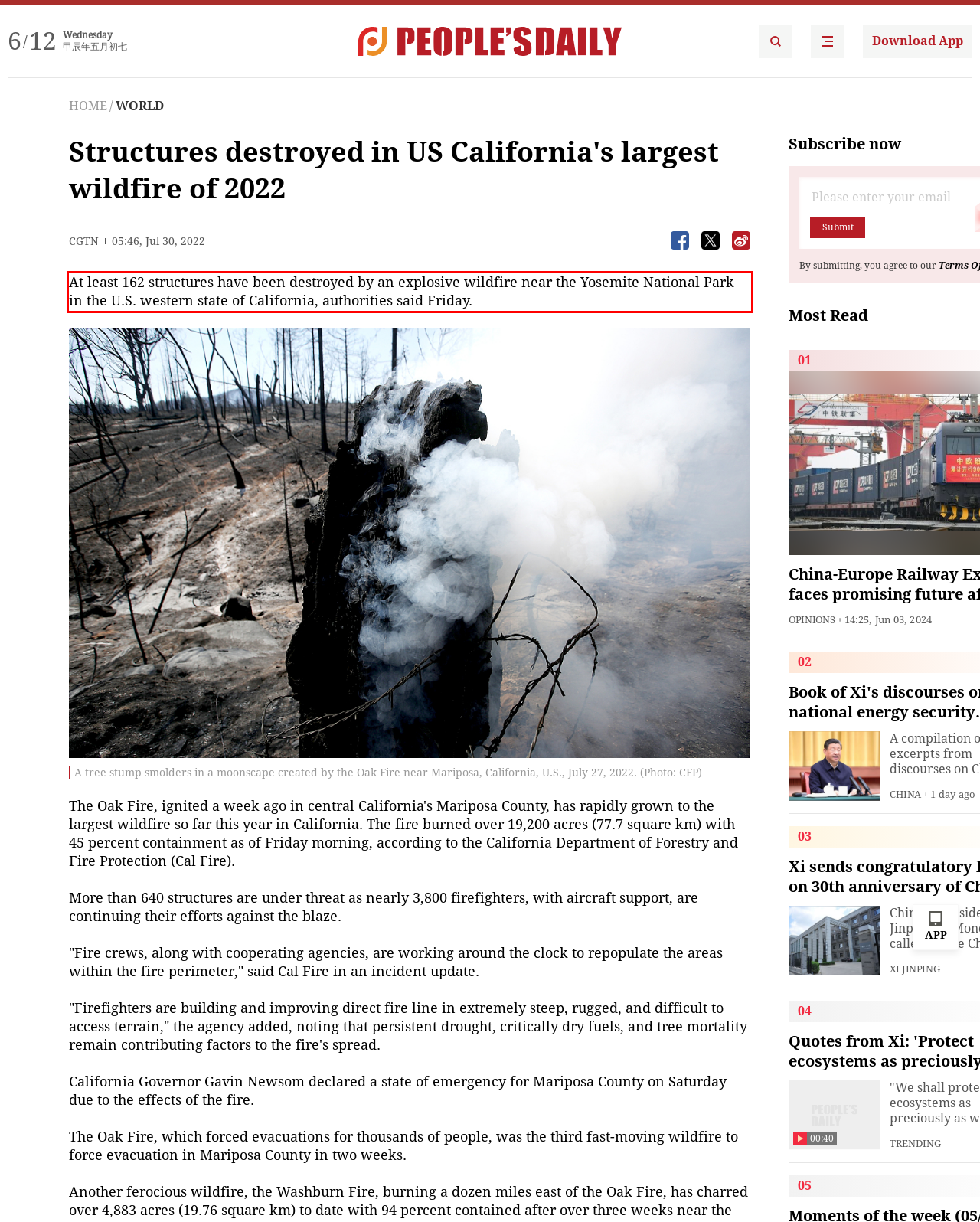Given a webpage screenshot, identify the text inside the red bounding box using OCR and extract it.

At least 162 structures have been destroyed by an explosive wildfire near the Yosemite National Park in the U.S. western state of California, authorities said Friday.